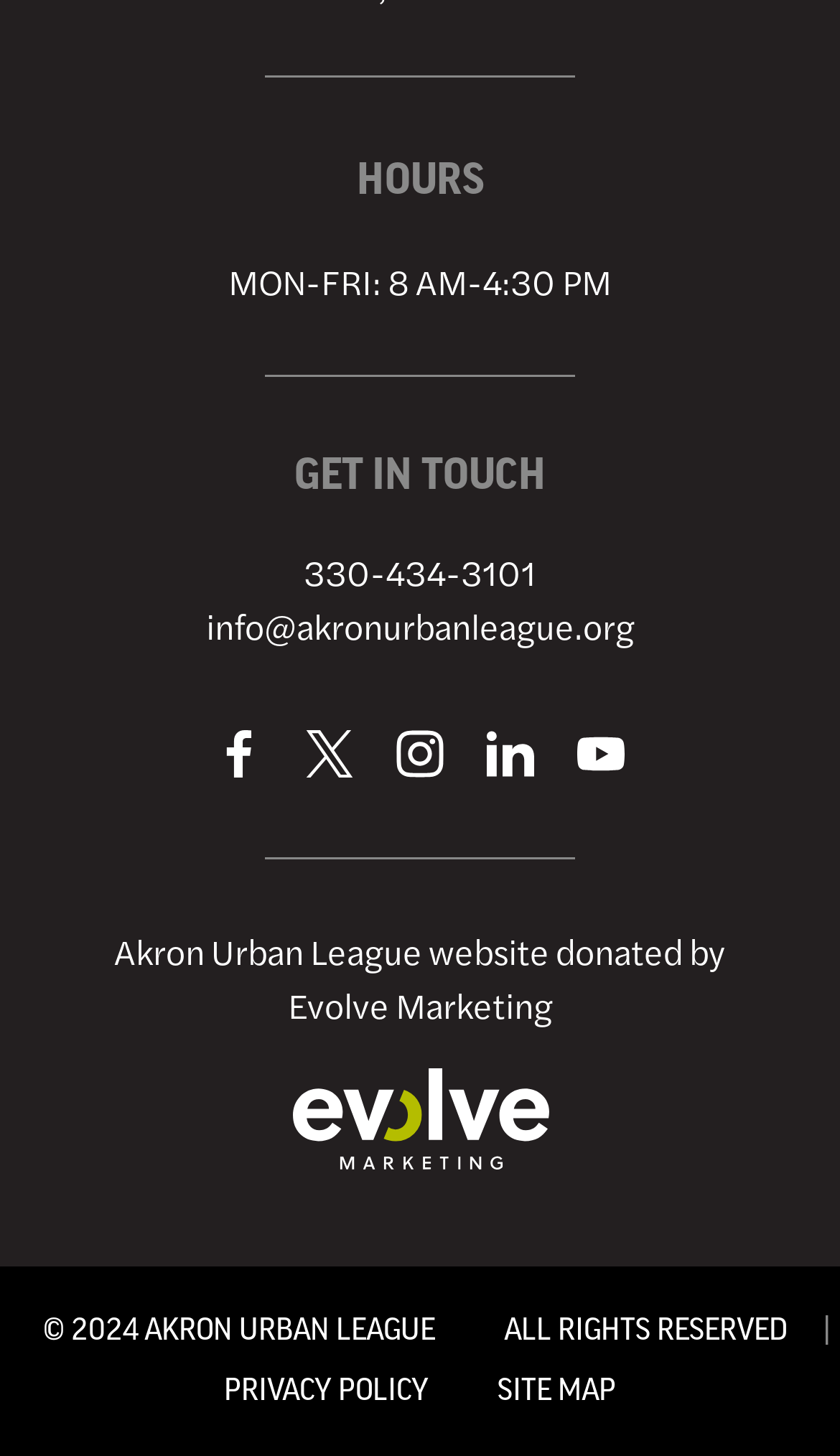Based on what you see in the screenshot, provide a thorough answer to this question: What is the copyright year?

I found the copyright year by looking at the static text element at the bottom of the page, which says '© 2024 AKRON URBAN LEAGUE'.